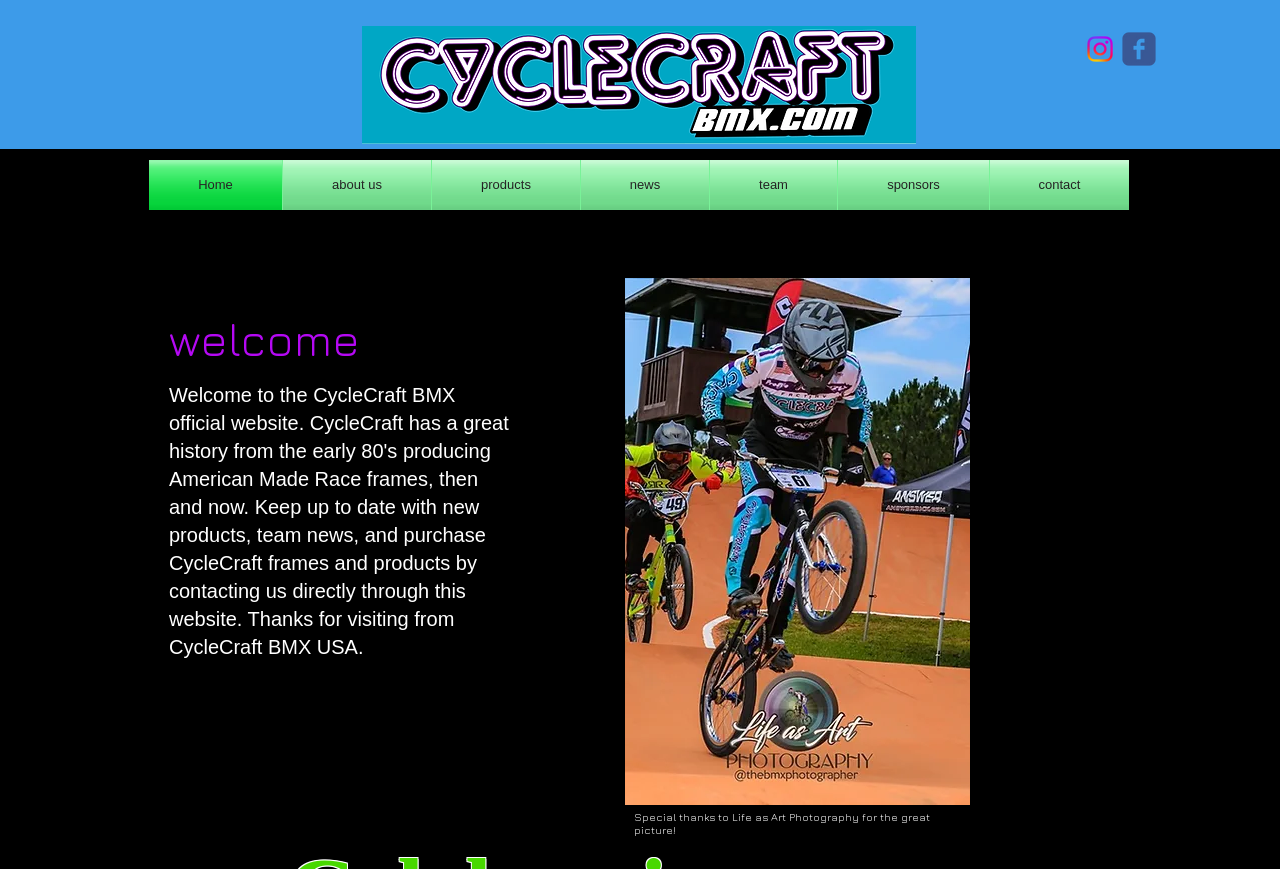How many social media links are there?
Make sure to answer the question with a detailed and comprehensive explanation.

There are two social media links, namely 'Instagram' and 'Wix Facebook page', located at the top right corner of the webpage, which are part of the 'Social Bar' list.